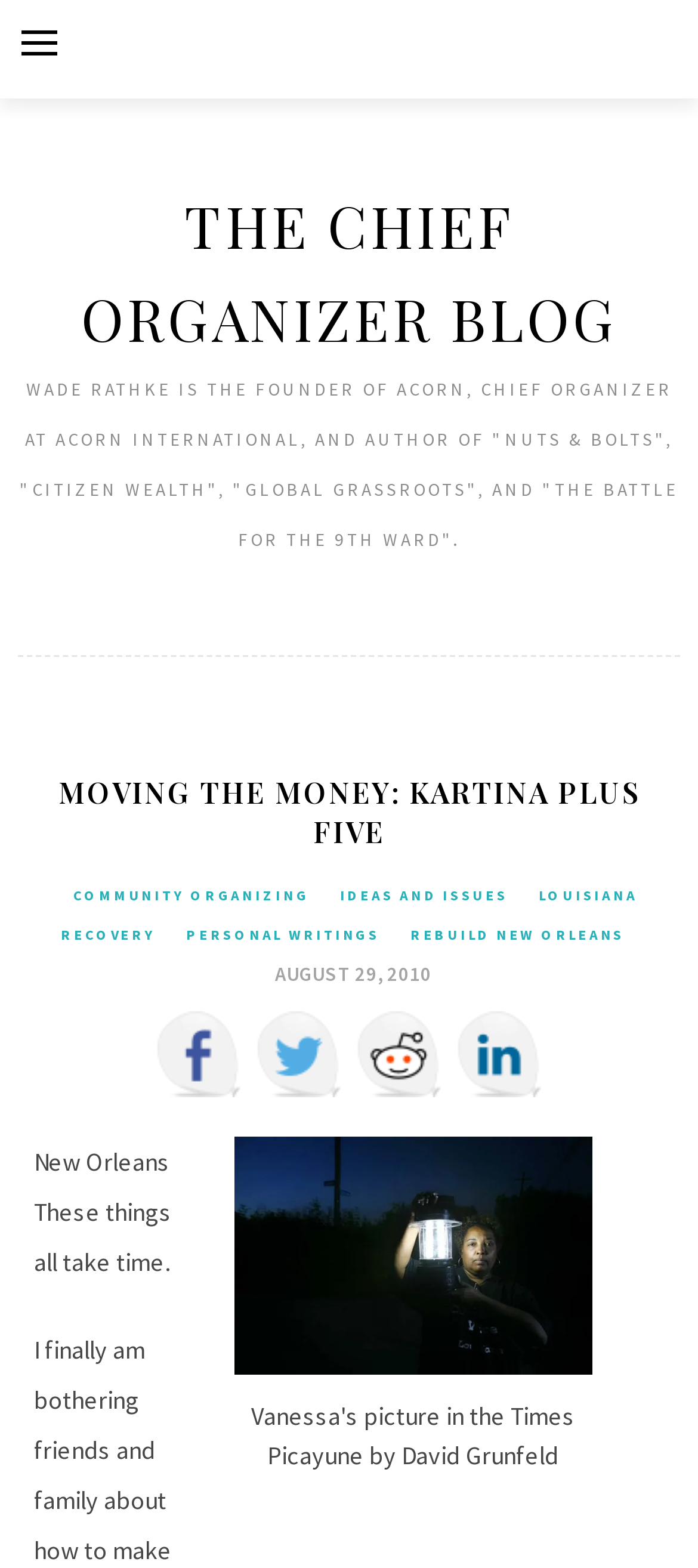Elaborate on the webpage's design and content in a detailed caption.

The webpage appears to be a blog post titled "Moving the Money: Kartina Plus Five" on "The Chief Organizer Blog". At the top, there is a button to expand the primary menu, followed by a heading with a link to the blog's title. Below this, there is a brief description of the blog's author, Wade Rathke.

The main content of the page is divided into sections. On the left side, there are several links to categories, including "Community Organizing", "Ideas and Issues", "Louisiana Recovery", "Personal Writings", and "Rebuild New Orleans". These links are positioned vertically, with the topmost link being "Community Organizing" and the bottommost being "Rebuild New Orleans".

On the right side, there are social media links to Facebook, Twitter, Reddit, and LinkedIn, each accompanied by an icon. Below these links, there is a figure with an image described as "Vanessa's picture in the Times Picayune by David Grunfeld", along with a caption.

The main article begins below the social media links, with a heading "Moving the Money: Kartina Plus Five". The text starts with the phrase "New Orleans These things all take time." and continues to discuss the author's experience with making a fishing camp on the bayou abutting the Big Branch National Wildlife.